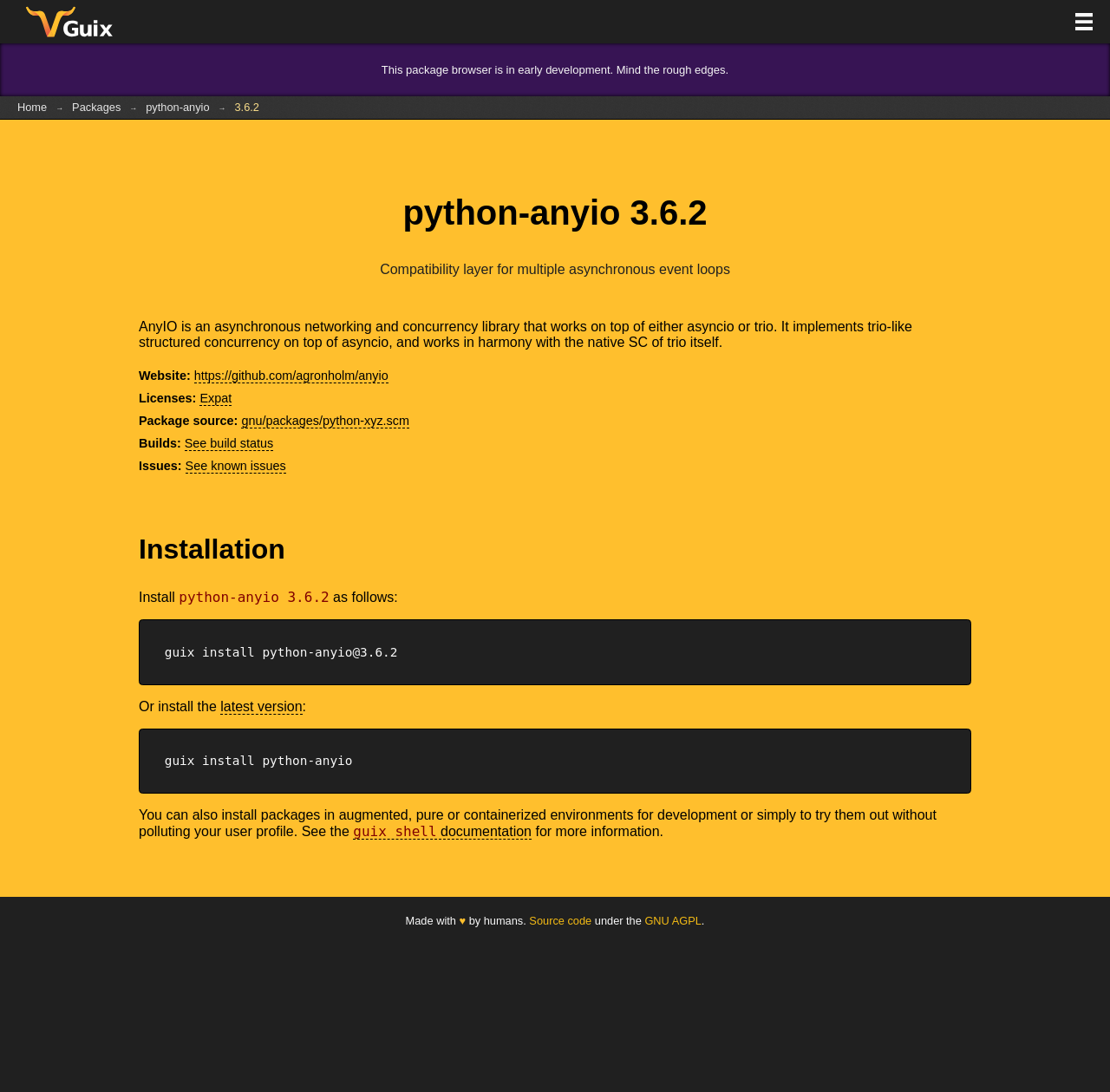Please find the bounding box coordinates of the clickable region needed to complete the following instruction: "See build status". The bounding box coordinates must consist of four float numbers between 0 and 1, i.e., [left, top, right, bottom].

[0.166, 0.399, 0.246, 0.413]